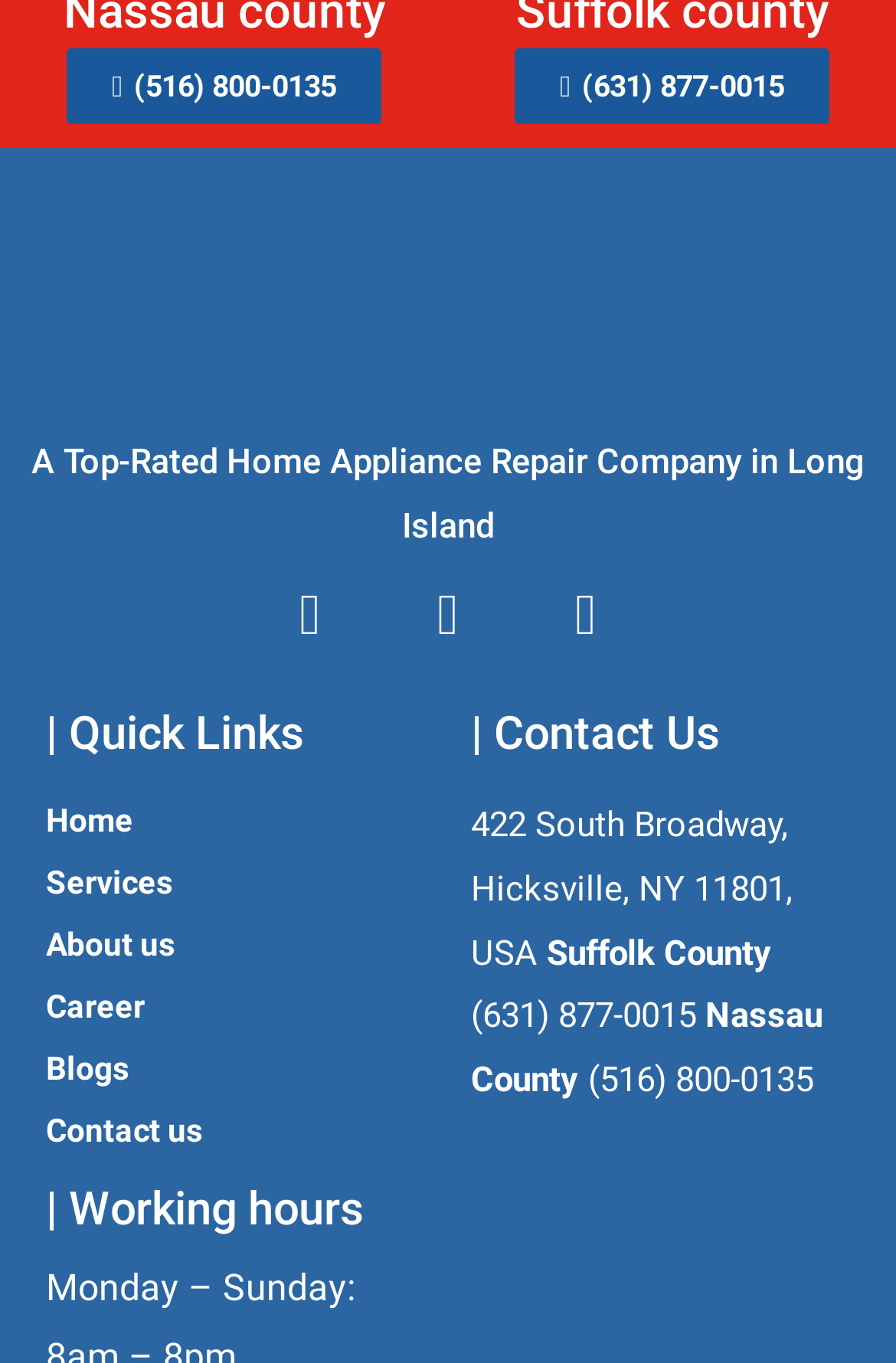Please locate the bounding box coordinates of the element that needs to be clicked to achieve the following instruction: "Call the phone number for Nassau County". The coordinates should be four float numbers between 0 and 1, i.e., [left, top, right, bottom].

[0.656, 0.777, 0.908, 0.808]